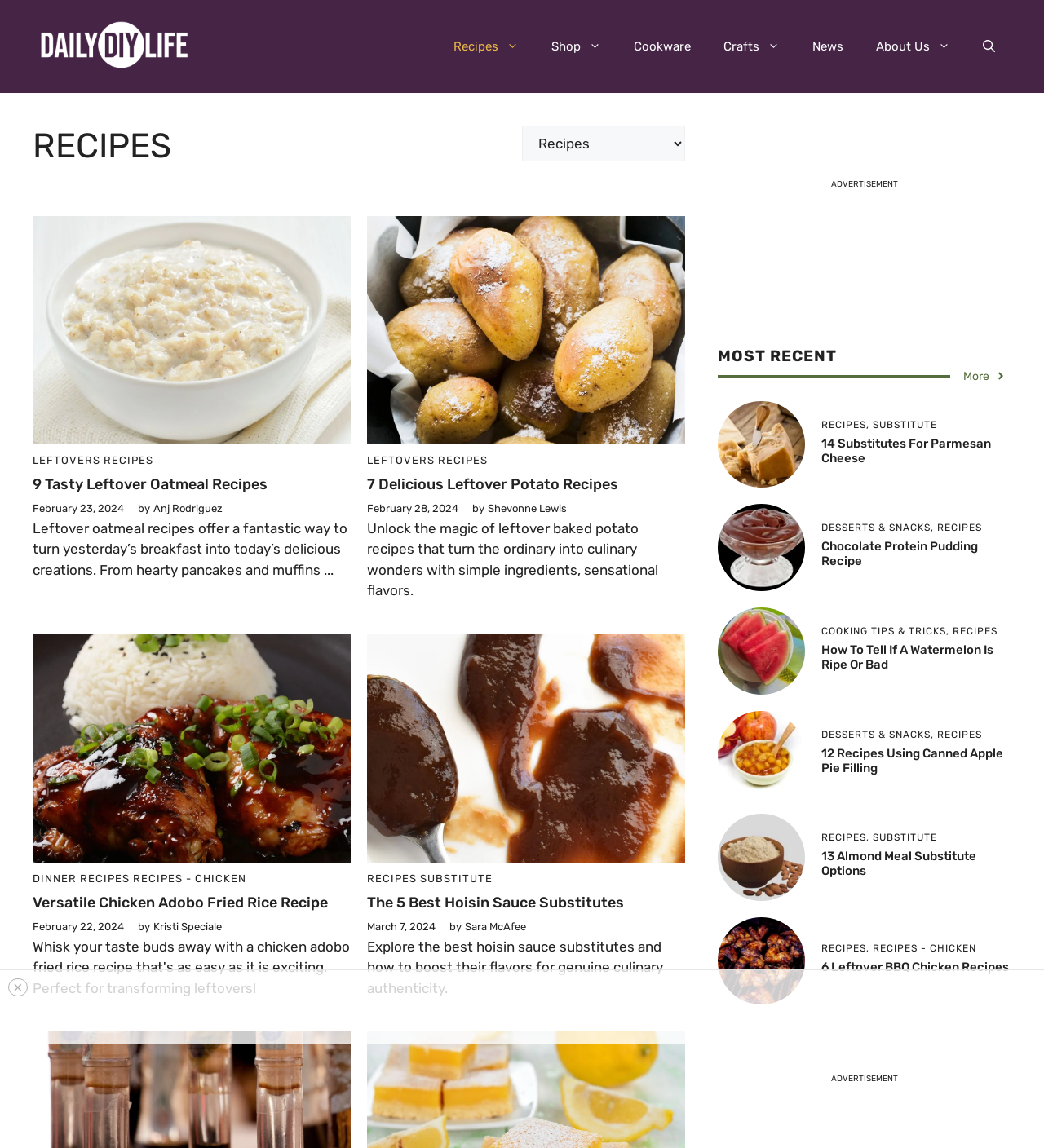How many recent recipes are listed on the webpage?
Look at the image and construct a detailed response to the question.

The webpage has a section labeled 'MOST RECENT' that lists at least 4 recent recipes, each with a link and an accompanying image.